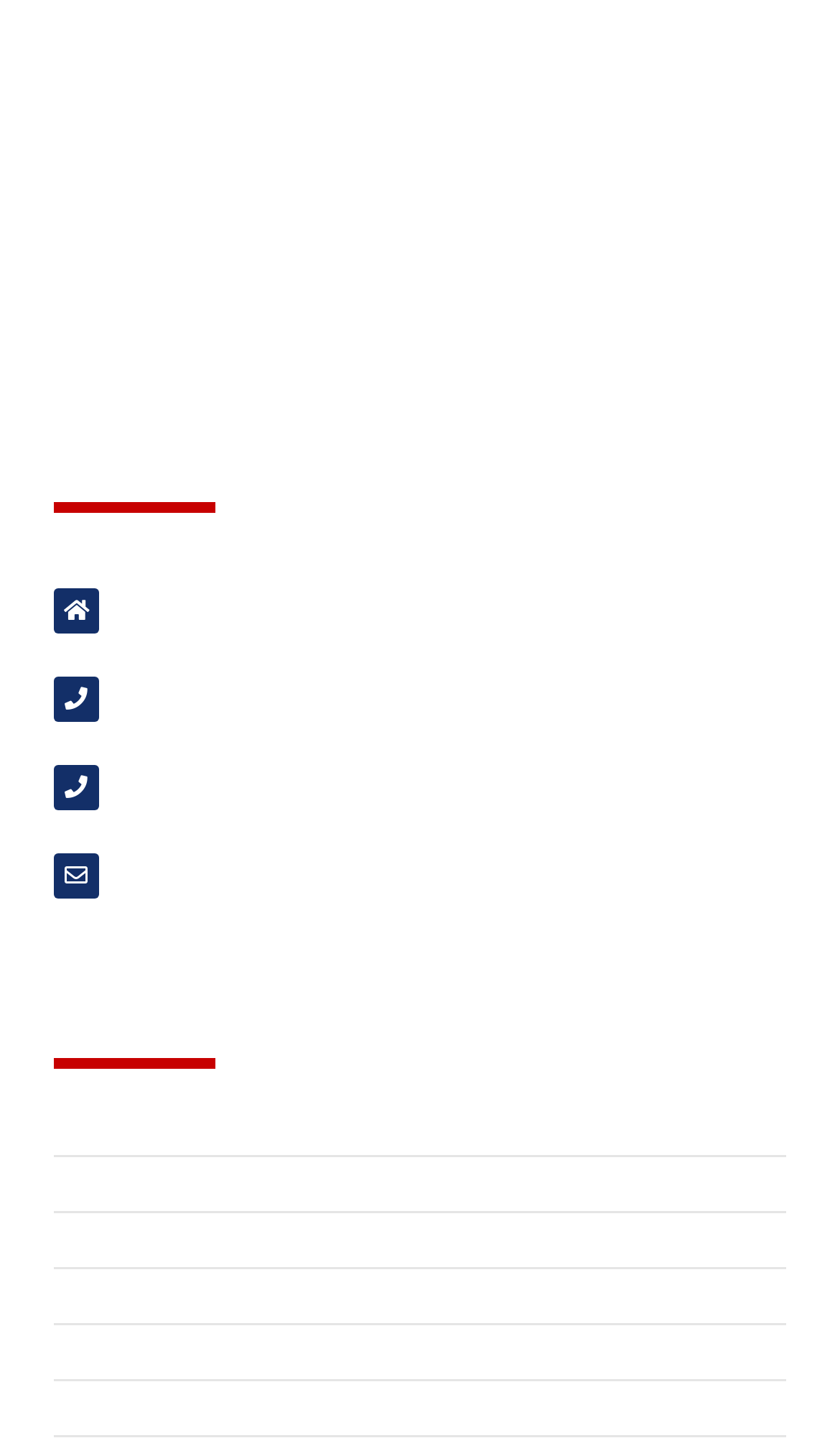What is the company's phone number?
Provide a thorough and detailed answer to the question.

The company's phone number can be found in the 'CONTACT US TODAY' section, which is a heading element. Below this heading, there are three links with phone numbers. The first link is '210-826-6474', which is the company's phone number.